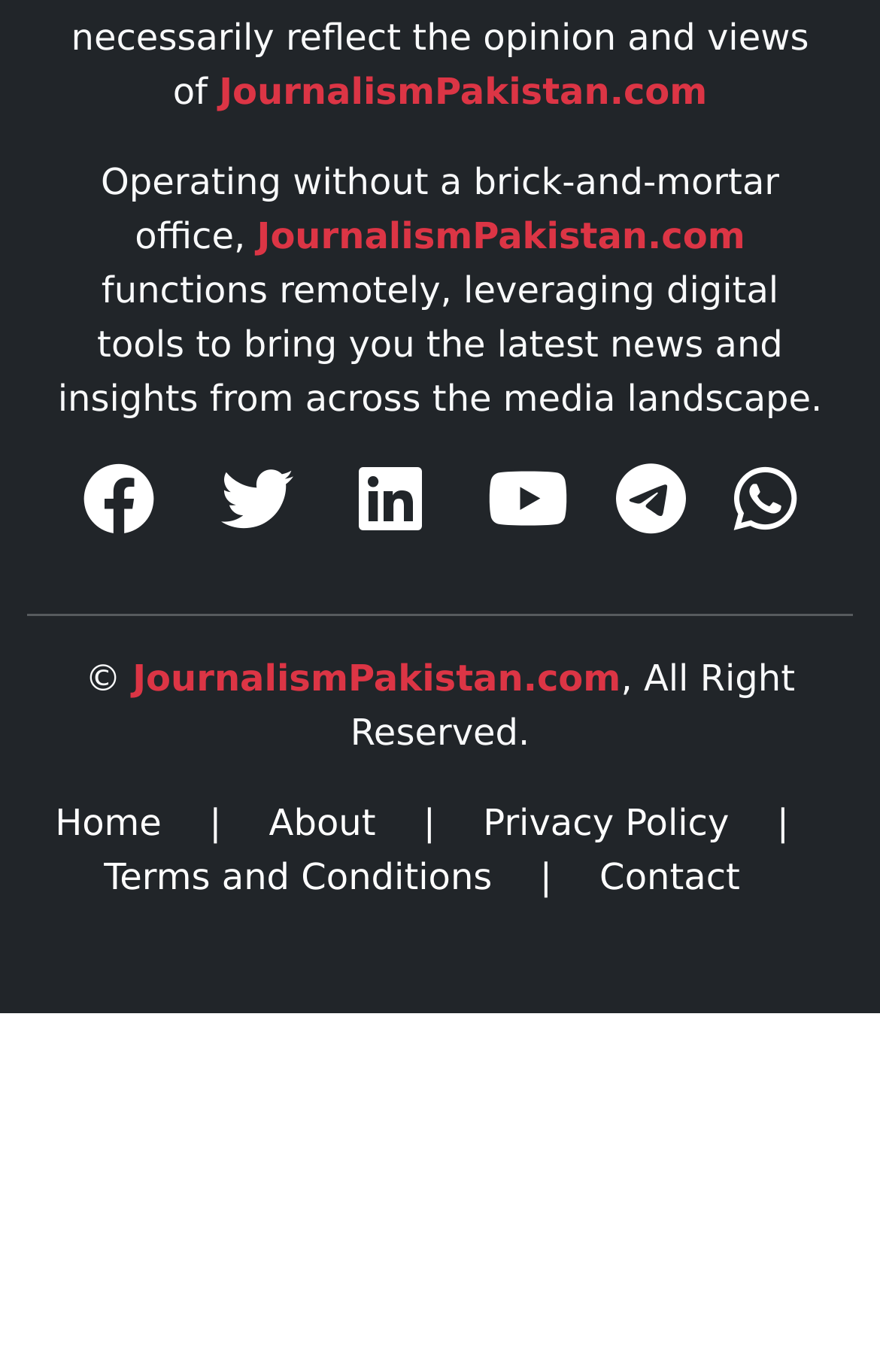How many main navigation links are present on the webpage?
Please provide a comprehensive answer based on the details in the screenshot.

There are five main navigation links present on the webpage, which are 'Home', 'About', 'Privacy Policy', 'Terms and Conditions', and 'Contact'.